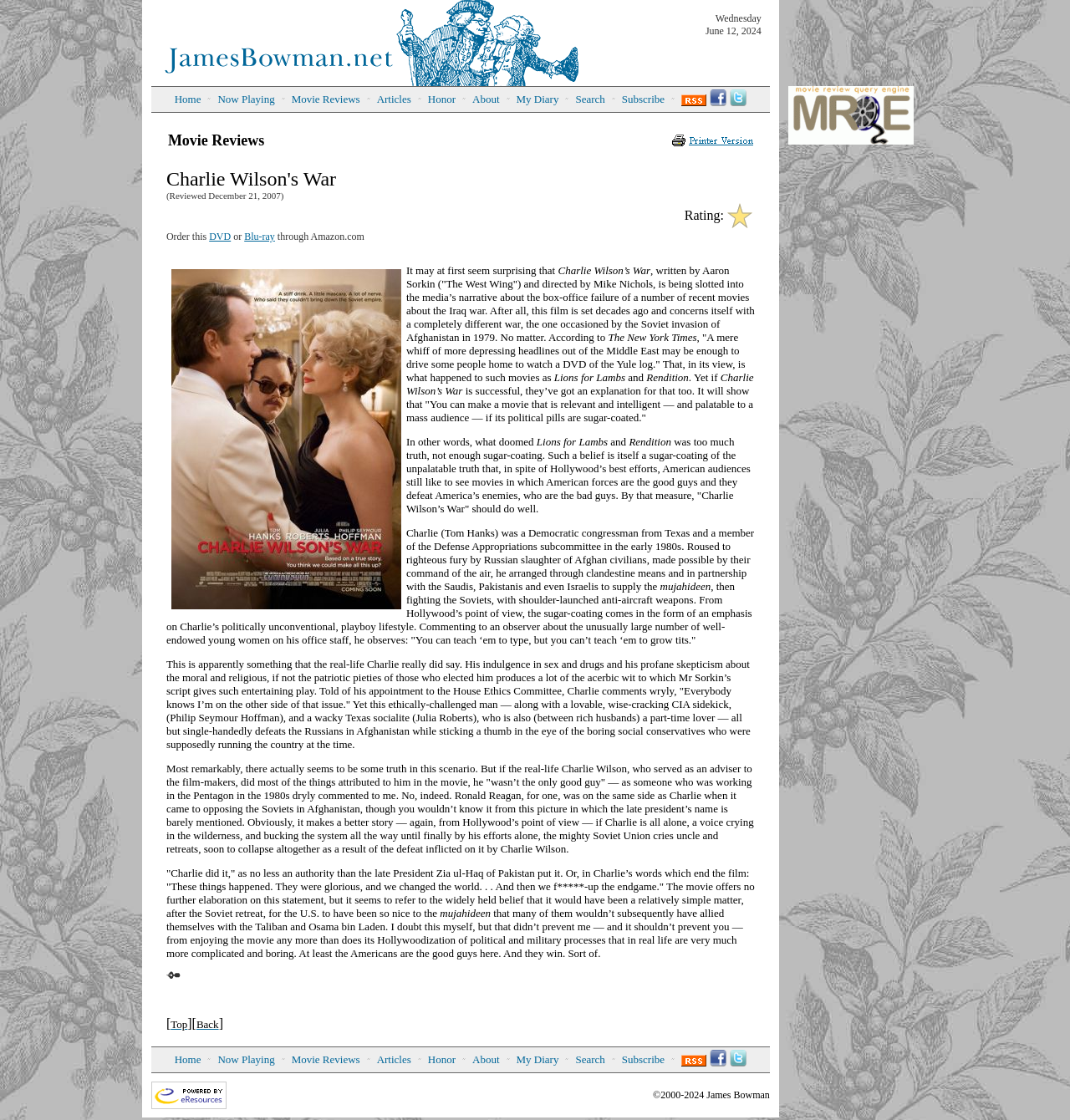Highlight the bounding box coordinates of the element you need to click to perform the following instruction: "Get James Bowman's RSS Feed."

[0.637, 0.086, 0.66, 0.097]